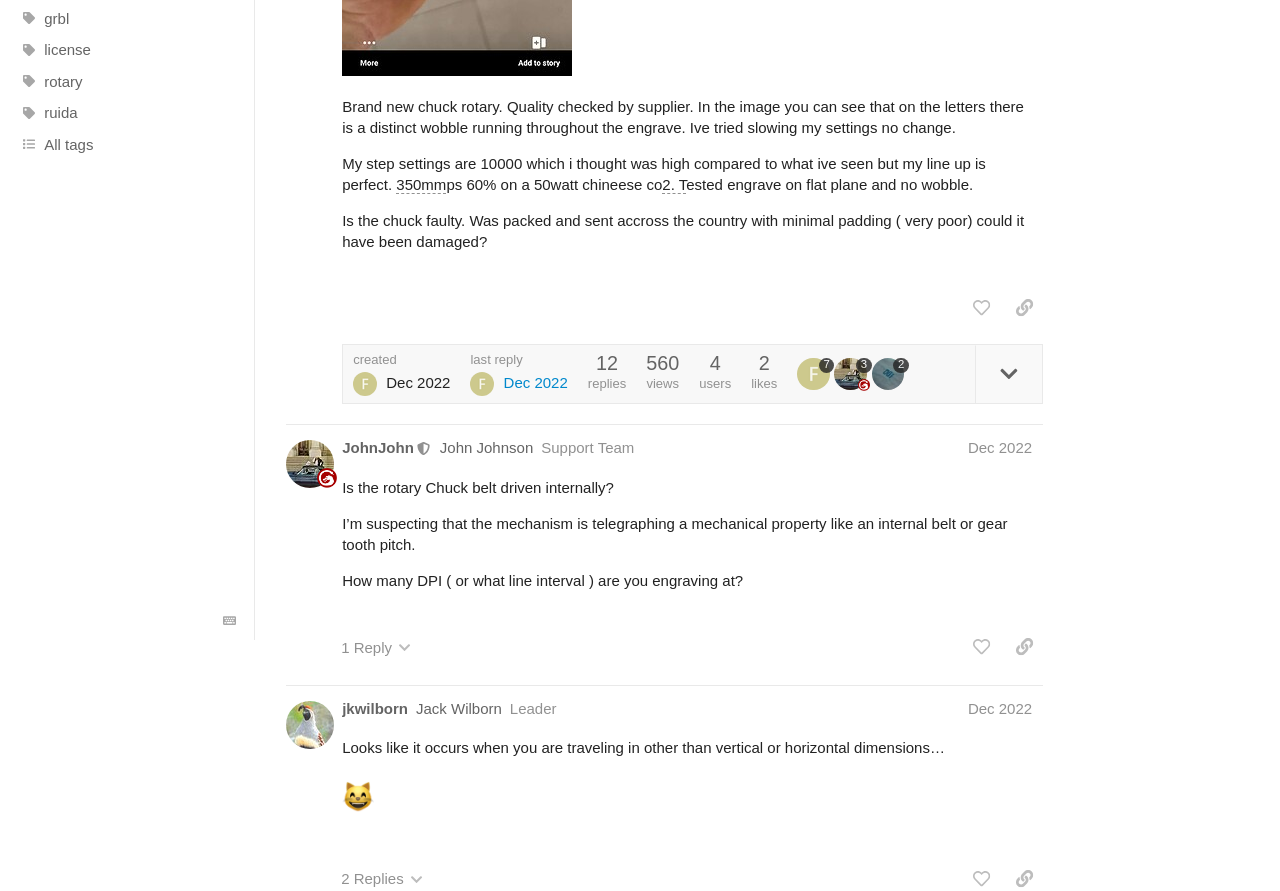Given the description "News & Views", determine the bounding box of the corresponding UI element.

None